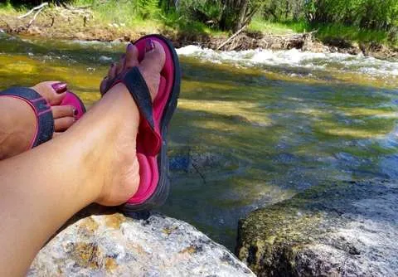What is the color of the sole?
Based on the content of the image, thoroughly explain and answer the question.

The sandals worn by the individual have a distinctive black strap, and the sole is a vibrant pink color, which adds to the overall casual and relaxed vibe of the scene.